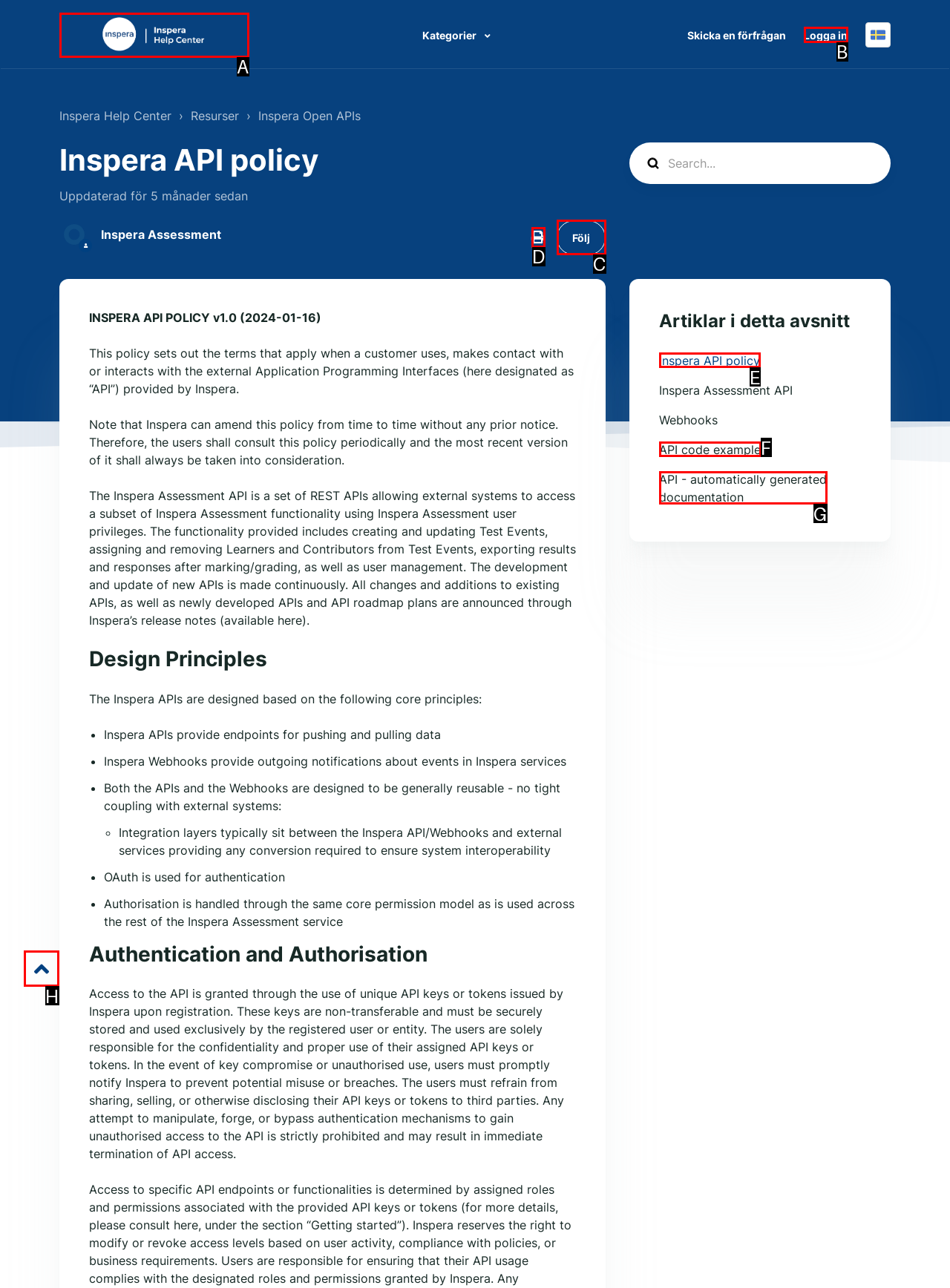Look at the highlighted elements in the screenshot and tell me which letter corresponds to the task: Go back to the top of the page.

H